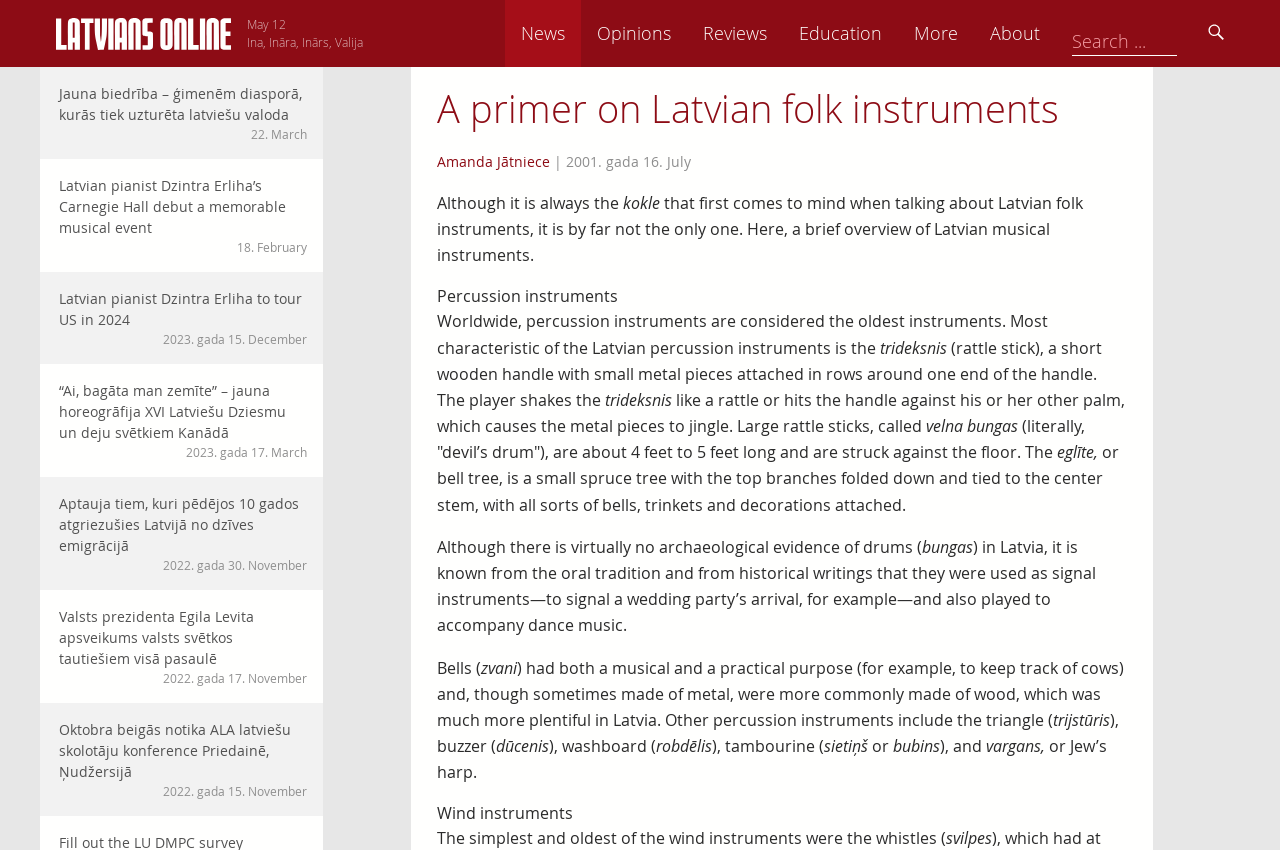Please identify the bounding box coordinates of the region to click in order to complete the task: "Search using the search icon". The coordinates must be four float numbers between 0 and 1, specified as [left, top, right, bottom].

[0.944, 0.028, 0.956, 0.047]